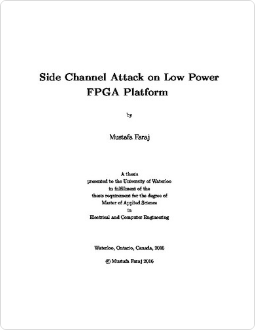Provide a one-word or one-phrase answer to the question:
What is the degree for which the thesis was presented?

Master of Applied Science in Electrical and Computer Engineering